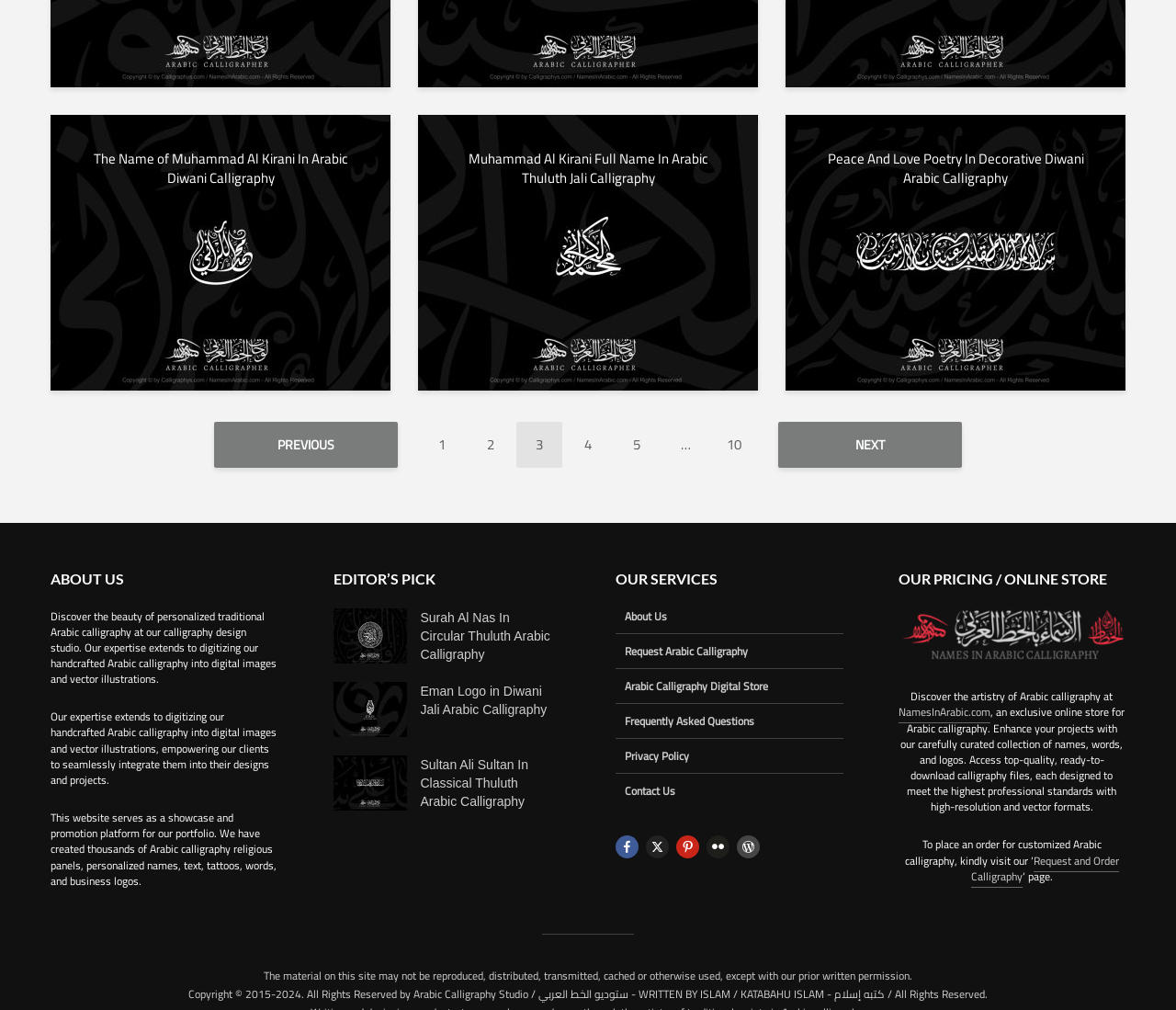Identify the bounding box coordinates for the region to click in order to carry out this instruction: "Click on the 'The Name of Muhammad Al Kirani In Arabic Diwani Calligraphy' link". Provide the coordinates using four float numbers between 0 and 1, formatted as [left, top, right, bottom].

[0.066, 0.148, 0.309, 0.186]